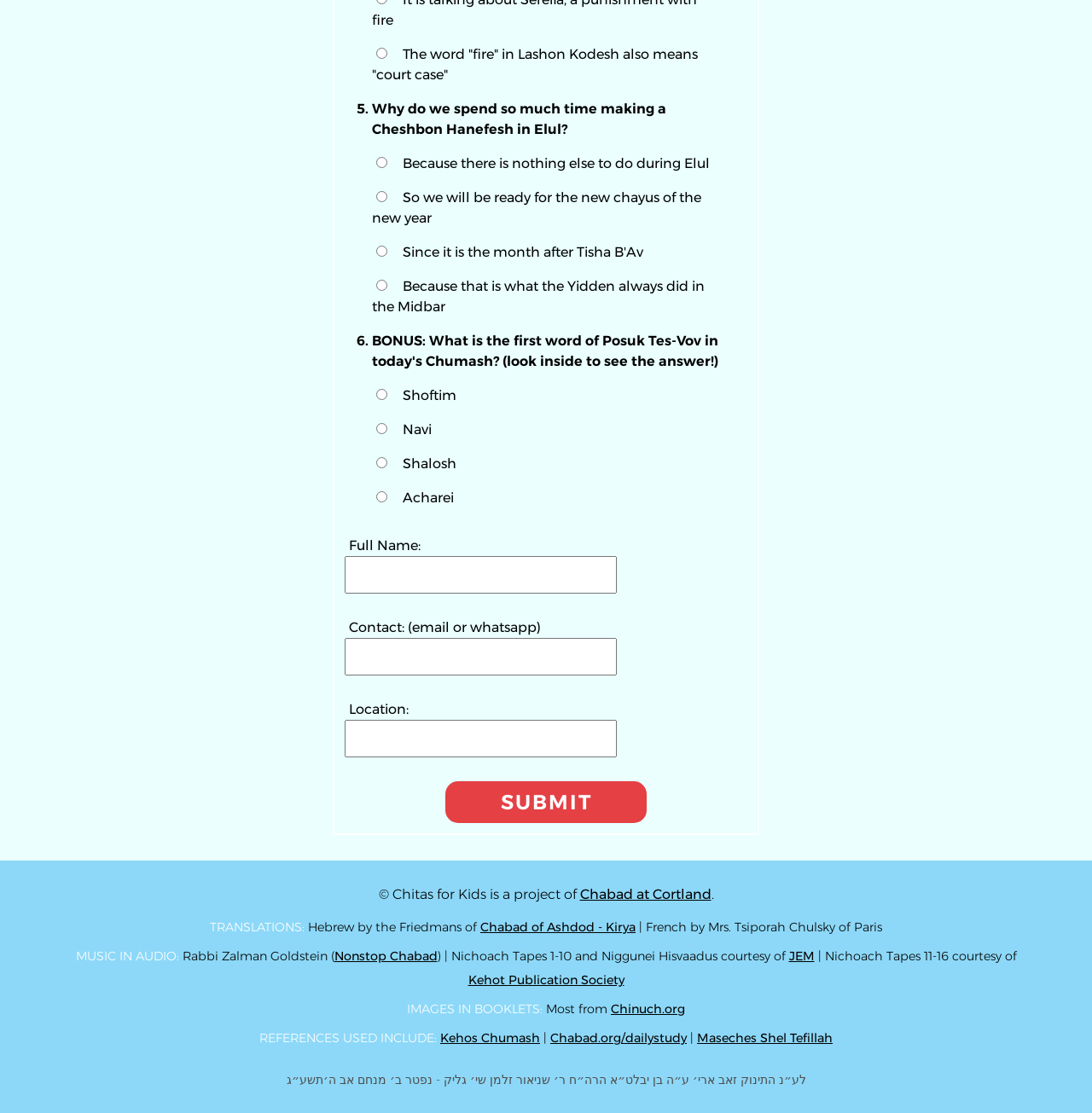Using the elements shown in the image, answer the question comprehensively: How many links are there in the TRANSLATIONS section?

In the TRANSLATIONS section, I see two links: 'Chabad of Ashdod - Kirya' and 'Chabad at Cortland'. These links are likely related to the translations of the content.